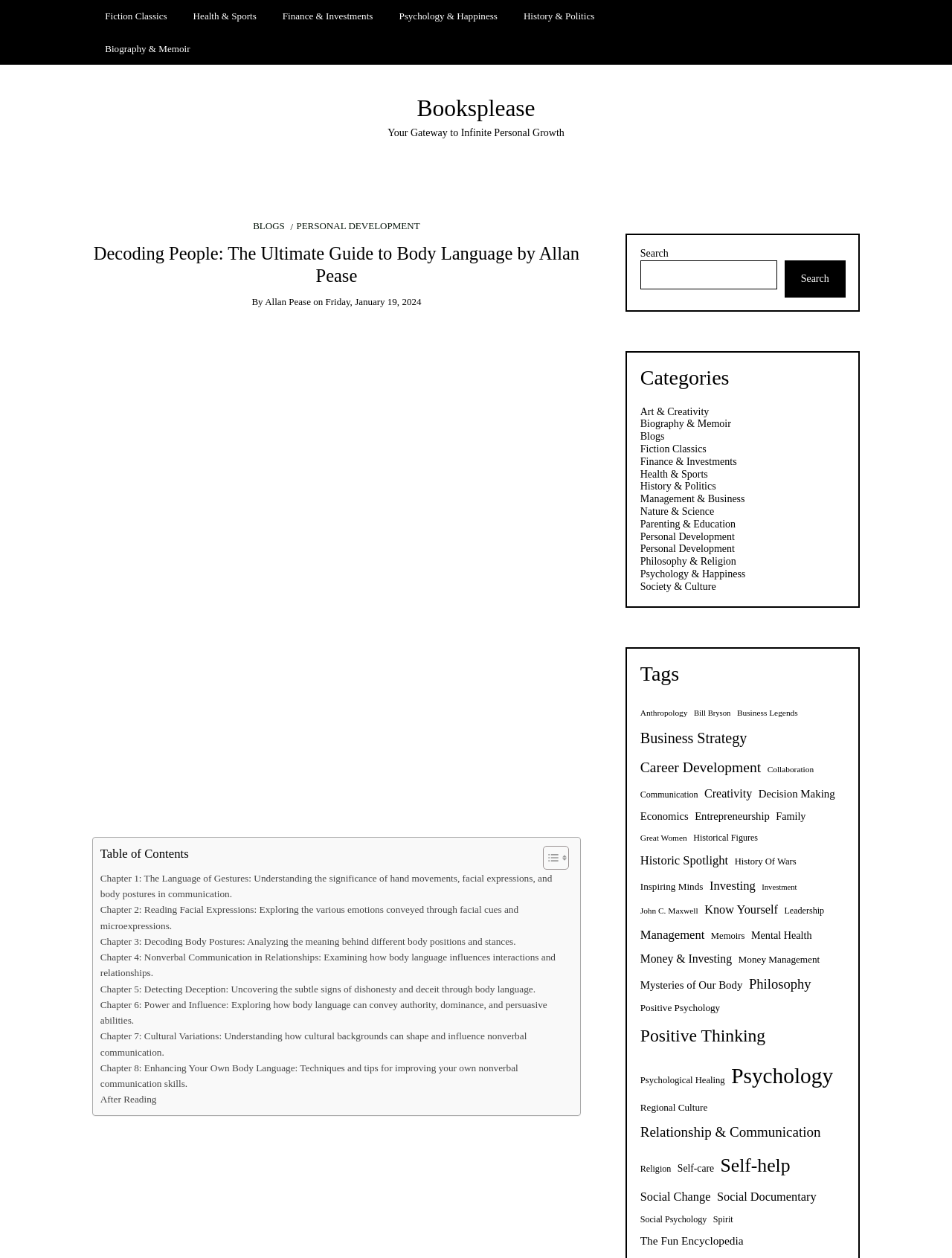Elaborate on the information and visuals displayed on the webpage.

This webpage is about the book "Decoding People: The Ultimate Guide to Body Language by Allan Pease". At the top, there are several links to different categories, including "Fiction Classics", "Health & Sports", "Finance & Investments", and more. Below these links, there is a heading that reads "Booksplease" with a link to the same title. 

To the right of the "Booksplease" heading, there is a static text that says "Your Gateway to Infinite Personal Growth". Below this text, there are two links, "BLOGS" and "/ PERSONAL DEVELOPMENT". 

The main content of the webpage is about the book "Decoding People: The Ultimate Guide to Body Language by Allan Pease". The book title is displayed as a heading, followed by the author's name, "Allan Pease", and the publication date, "Friday, January 19, 2024". 

Below the book information, there is a table of contents with links to different chapters of the book, including "The Language of Gestures", "Reading Facial Expressions", "Decoding Body Postures", and more. 

On the right side of the webpage, there is a search bar with a button to search. Below the search bar, there are headings for "Categories" and "Tags", with links to various categories and tags, such as "Art & Creativity", "Biography & Memoir", "Business Legends", and more.